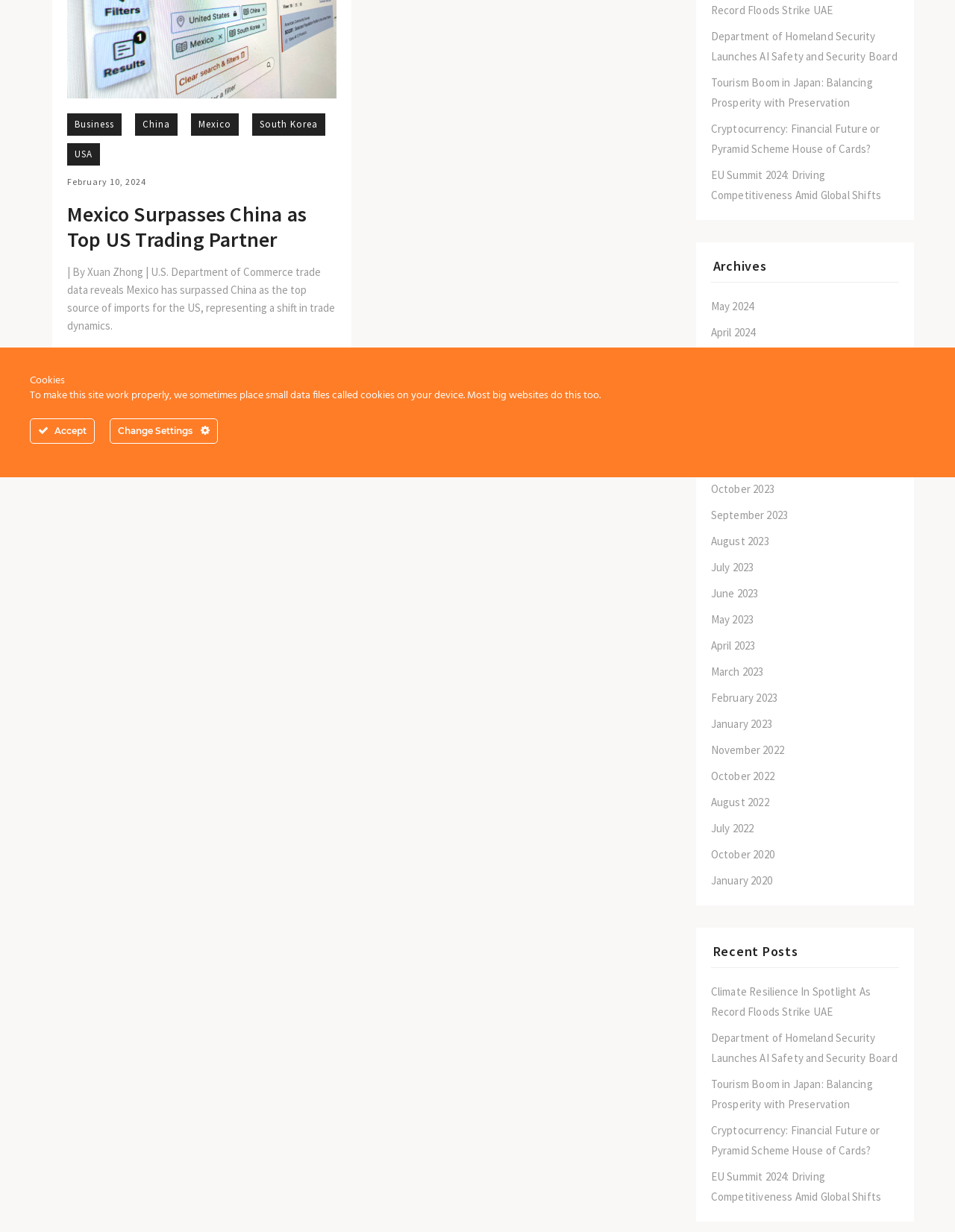Identify the bounding box coordinates for the UI element described as: "August 2022". The coordinates should be provided as four floats between 0 and 1: [left, top, right, bottom].

[0.744, 0.645, 0.805, 0.657]